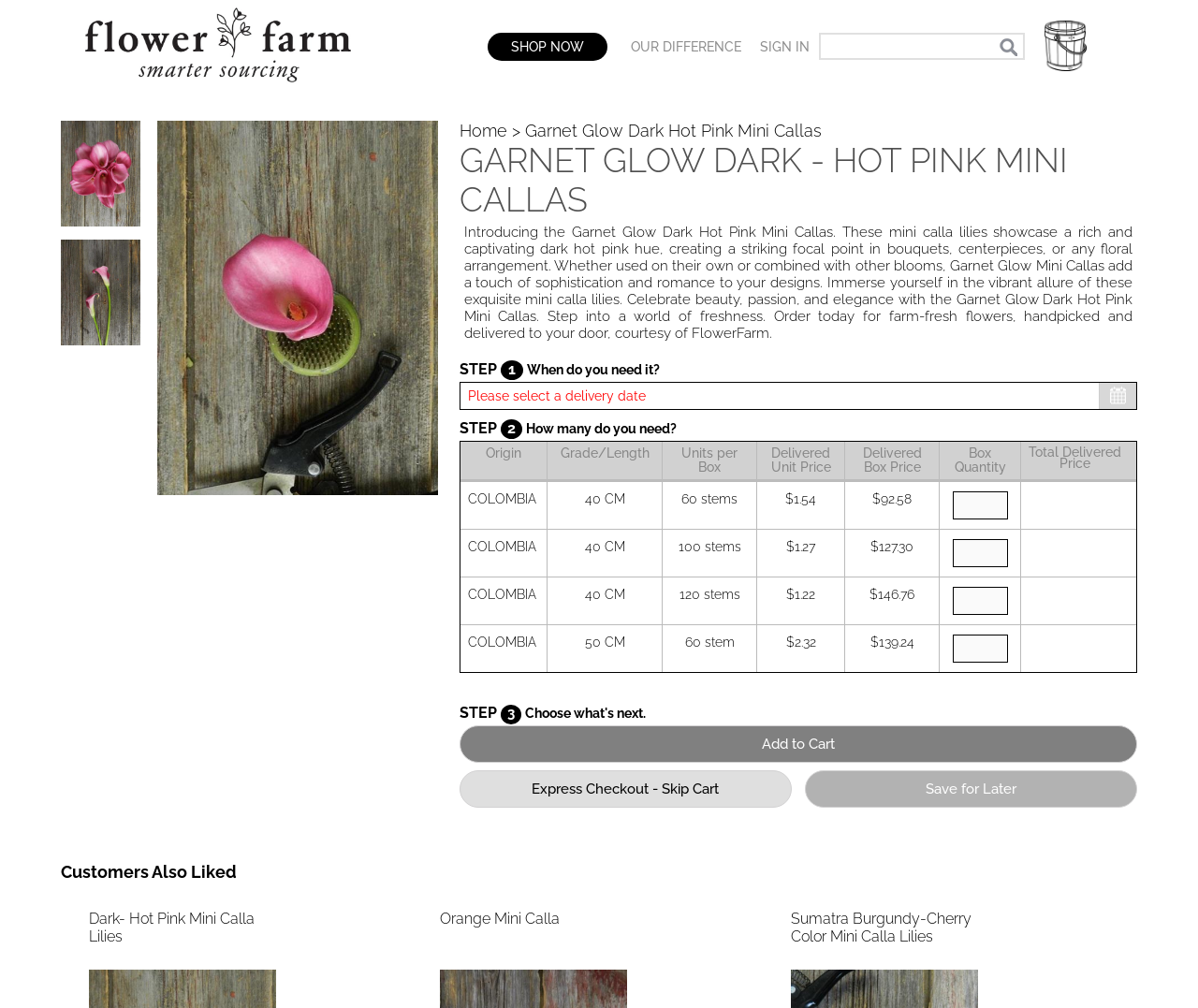What is the purpose of the 'Add to Cart' button?
Provide a short answer using one word or a brief phrase based on the image.

To add the flowers to the cart